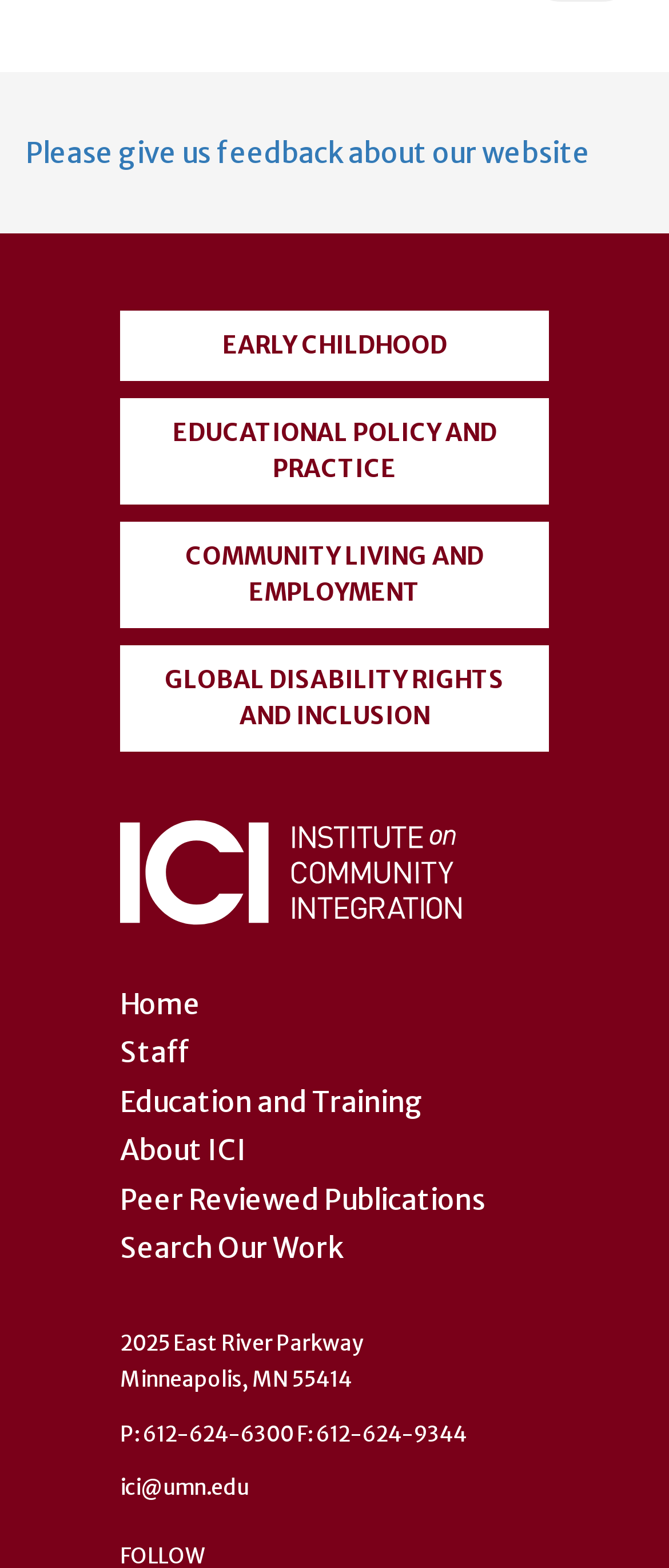Answer with a single word or phrase: 
What is the address of the institute?

2025 East River Parkway, Minneapolis, MN 55414